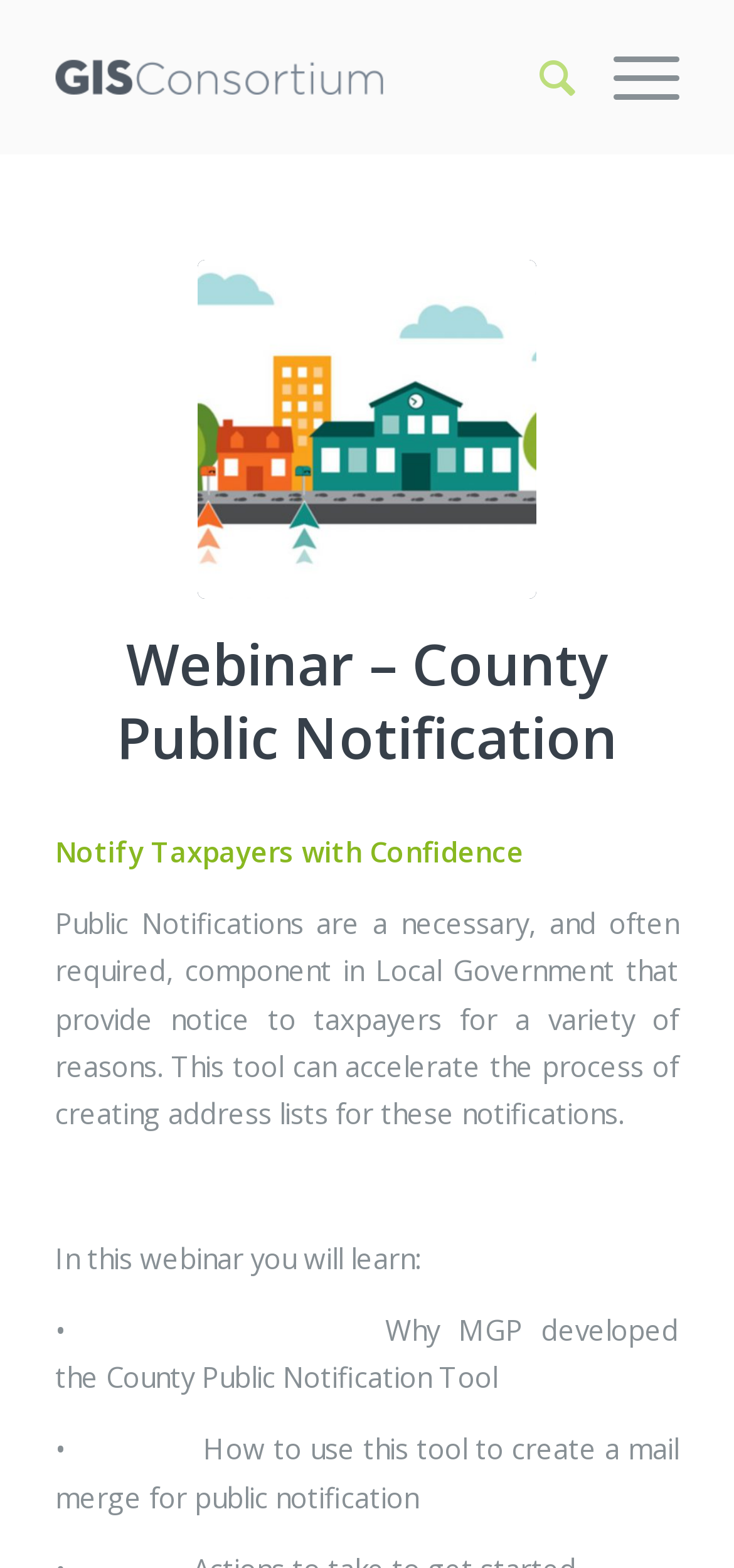What is the logo of the GIS Consortium?
Respond to the question with a single word or phrase according to the image.

GISC_logo_rev2